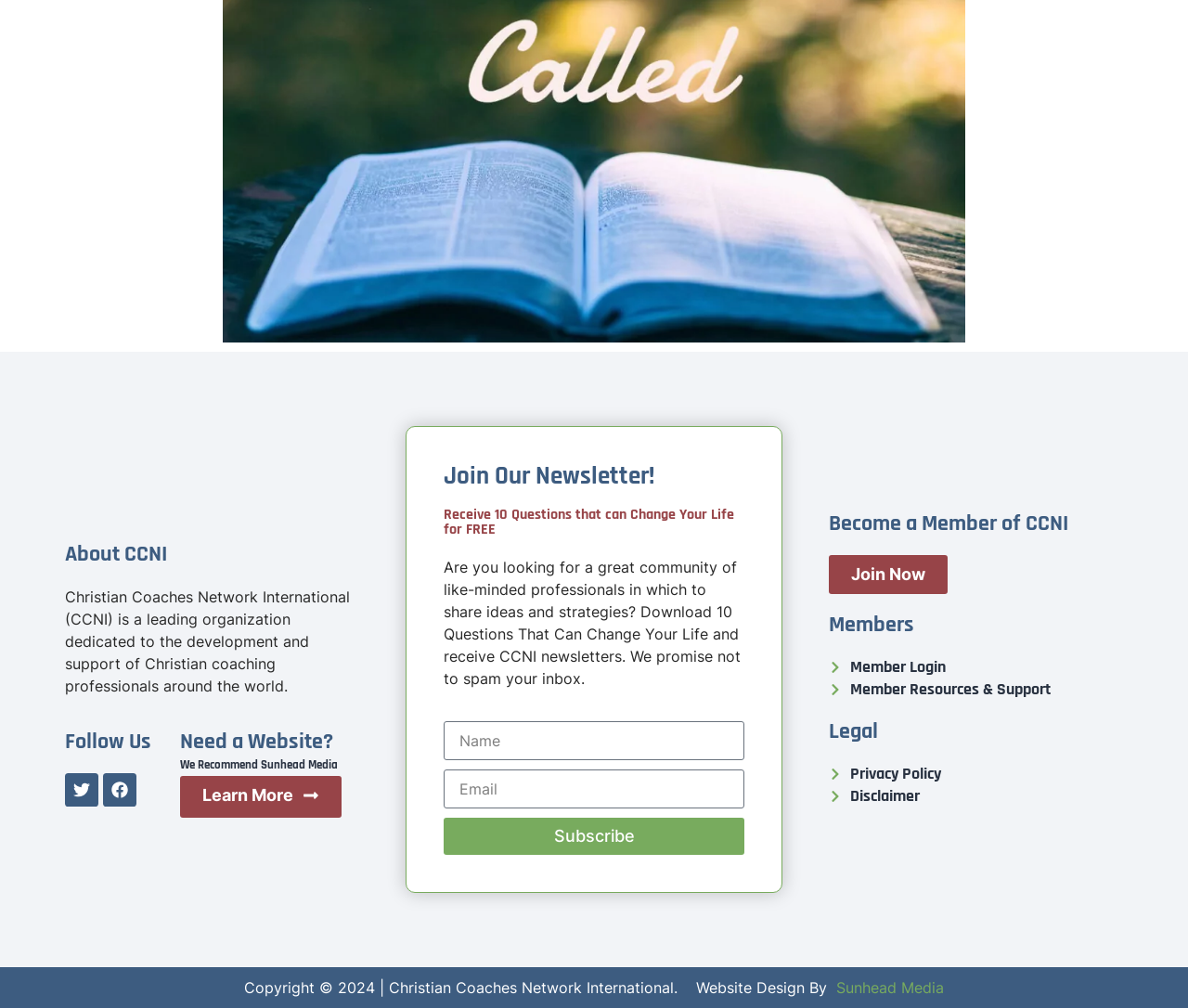Pinpoint the bounding box coordinates of the area that must be clicked to complete this instruction: "Join CCNI now".

[0.698, 0.551, 0.798, 0.589]